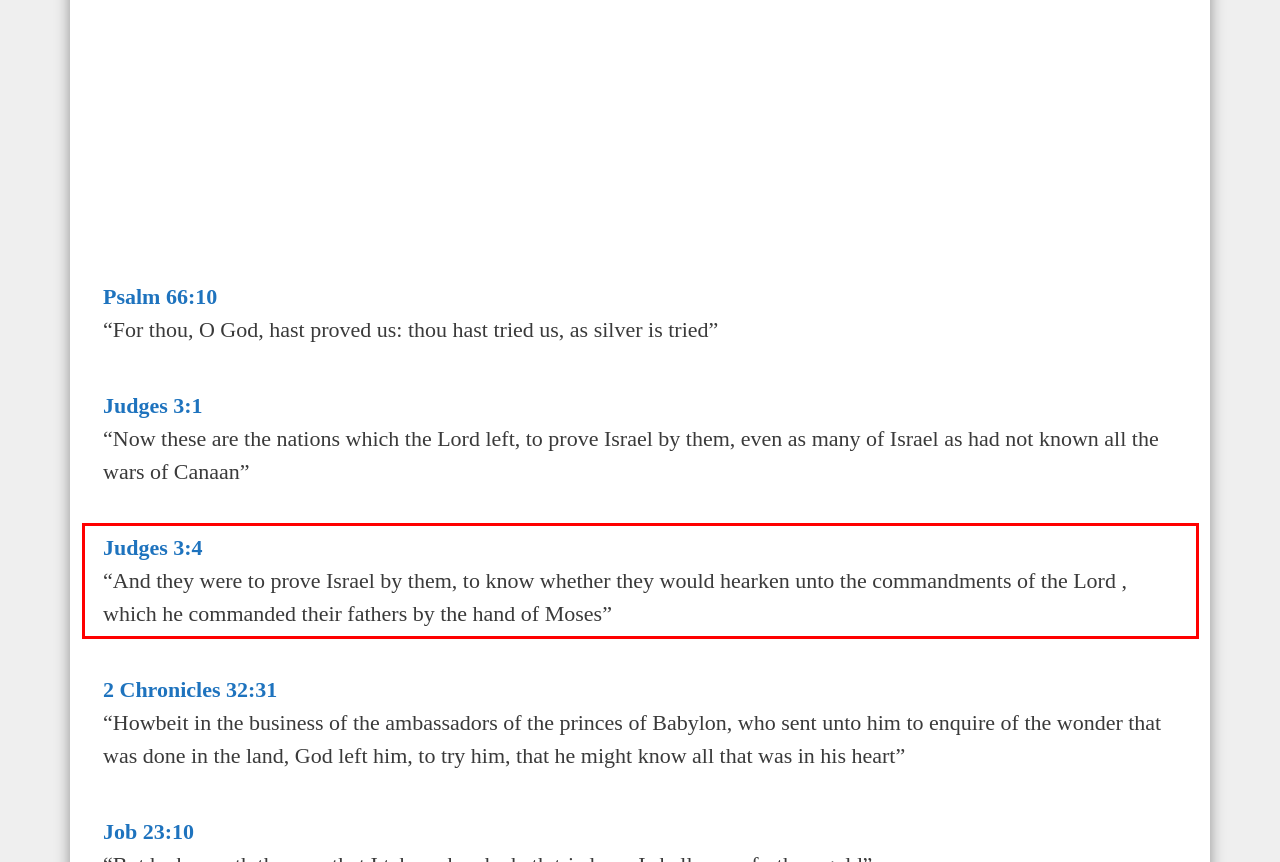Review the screenshot of the webpage and recognize the text inside the red rectangle bounding box. Provide the extracted text content.

Judges 3:4 “And they were to prove Israel by them, to know whether they would hearken unto the commandments of the Lord , which he commanded their fathers by the hand of Moses”